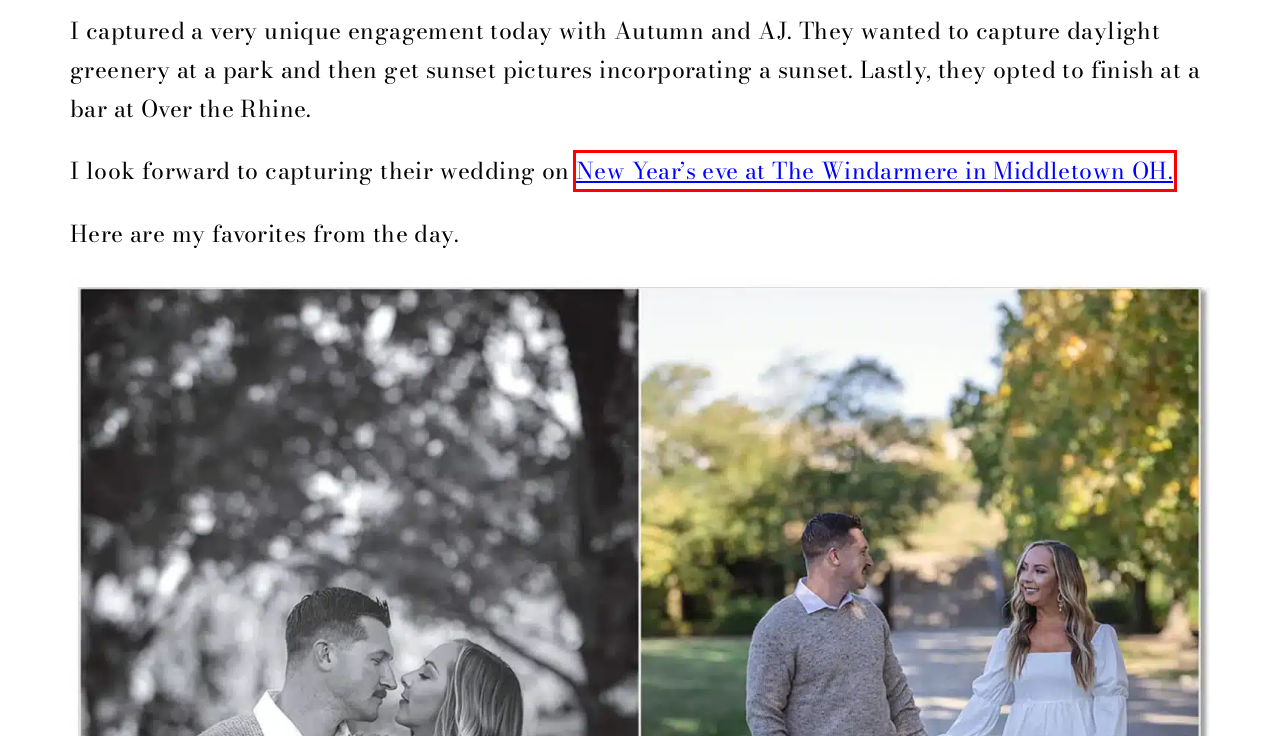You are provided with a screenshot of a webpage that includes a red rectangle bounding box. Please choose the most appropriate webpage description that matches the new webpage after clicking the element within the red bounding box. Here are the candidates:
A. Stunning Wedding Photography Services By Maxim Photo Studio
B. Exquisite Portrait Photographer In Cincinnati And Nashville
C. Cincinnati Wedding Photography Winton Woods Snow Engagement
D. Dayton Wedding Photographers - The Windamere Wedding AA
E. Captivating Wedding Photography Stories - Maxim Photo Studio
F. Columbus Ohio Engagement Photos Nationwide Arena Allie Brett
G. Professional Business Photography Services - Maxim Studio
H. Wedding Photography Pricing Packages - Maxim Photo Studio

D